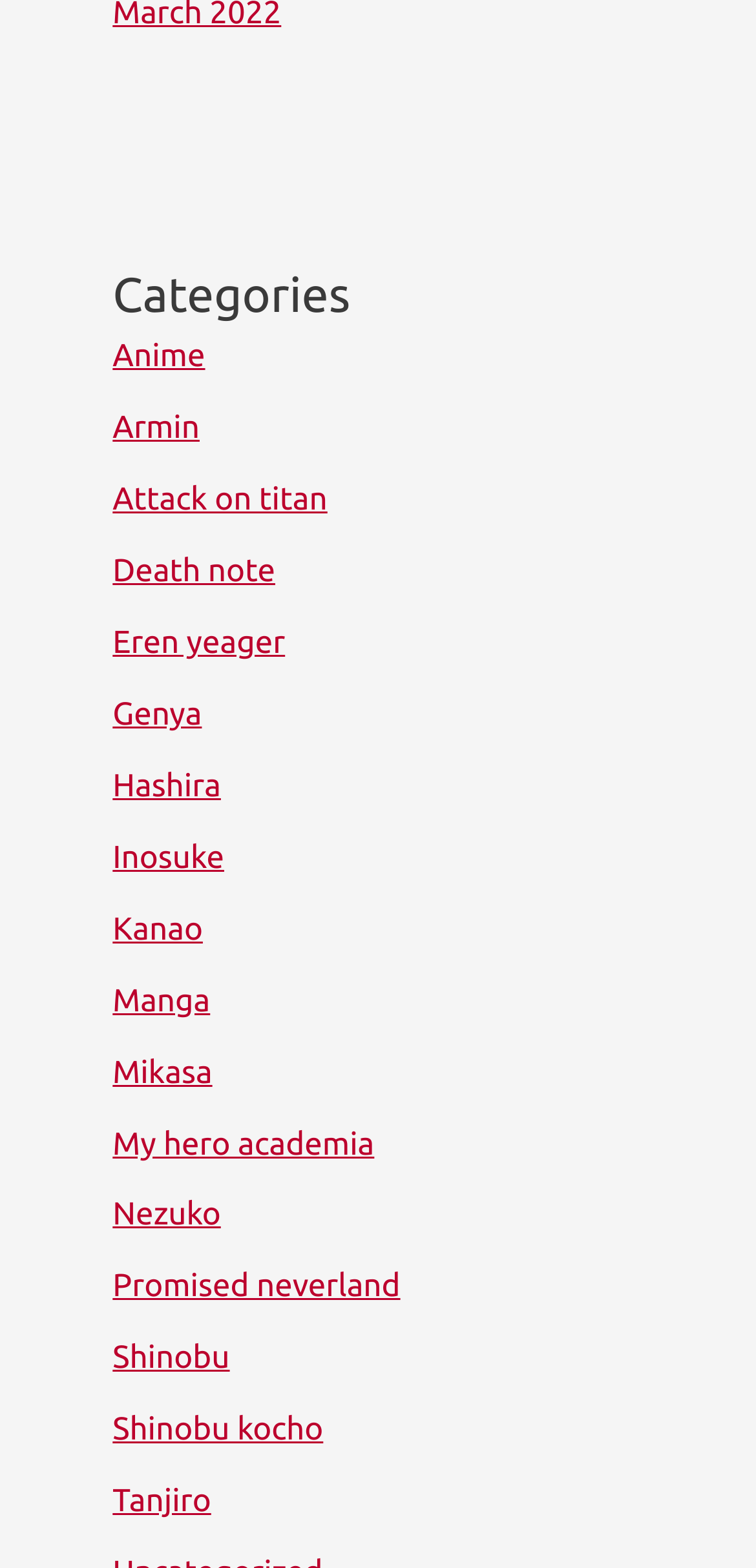Pinpoint the bounding box coordinates of the clickable area needed to execute the instruction: "Browse Tanjiro". The coordinates should be specified as four float numbers between 0 and 1, i.e., [left, top, right, bottom].

[0.149, 0.947, 0.279, 0.969]